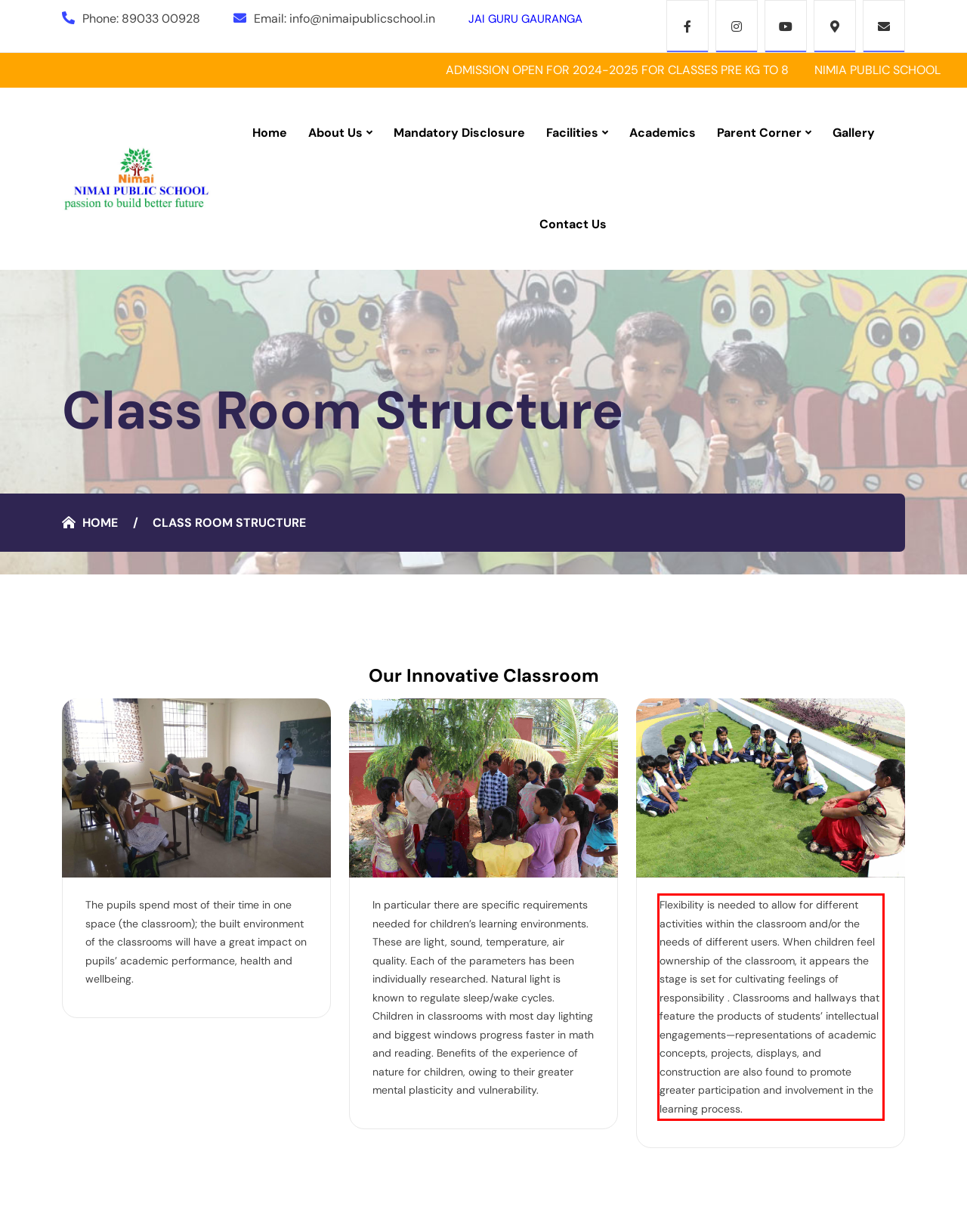From the screenshot of the webpage, locate the red bounding box and extract the text contained within that area.

Flexibility is needed to allow for different activities within the classroom and/or the needs of different users. When children feel ownership of the classroom, it appears the stage is set for cultivating feelings of responsibility . Classrooms and hallways that feature the products of students’ intellectual engagements—representations of academic concepts, projects, displays, and construction are also found to promote greater participation and involvement in the learning process.